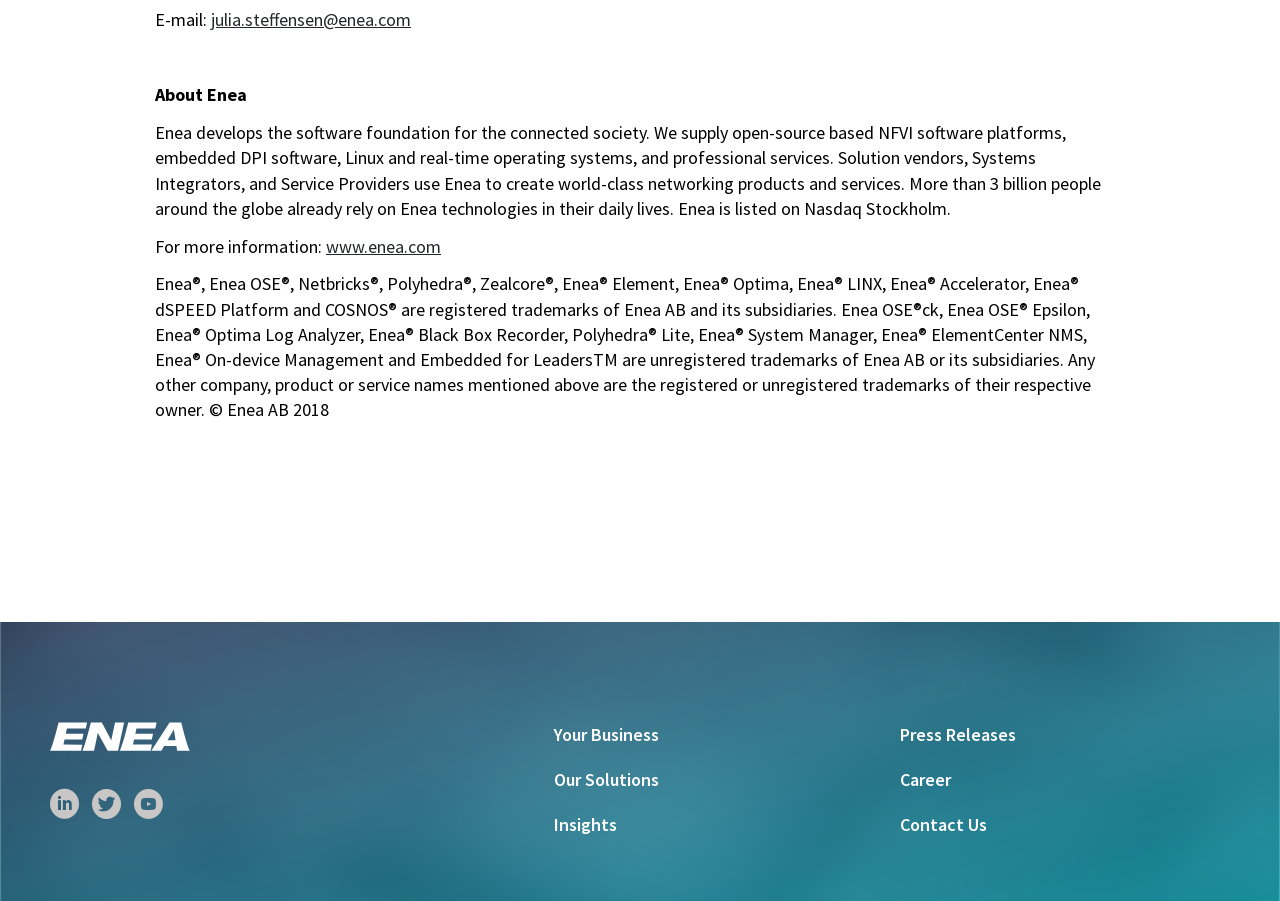Locate the UI element described by Insights in the provided webpage screenshot. Return the bounding box coordinates in the format (top-left x, top-left y, bottom-right x, bottom-right y), ensuring all values are between 0 and 1.

[0.433, 0.902, 0.482, 0.927]